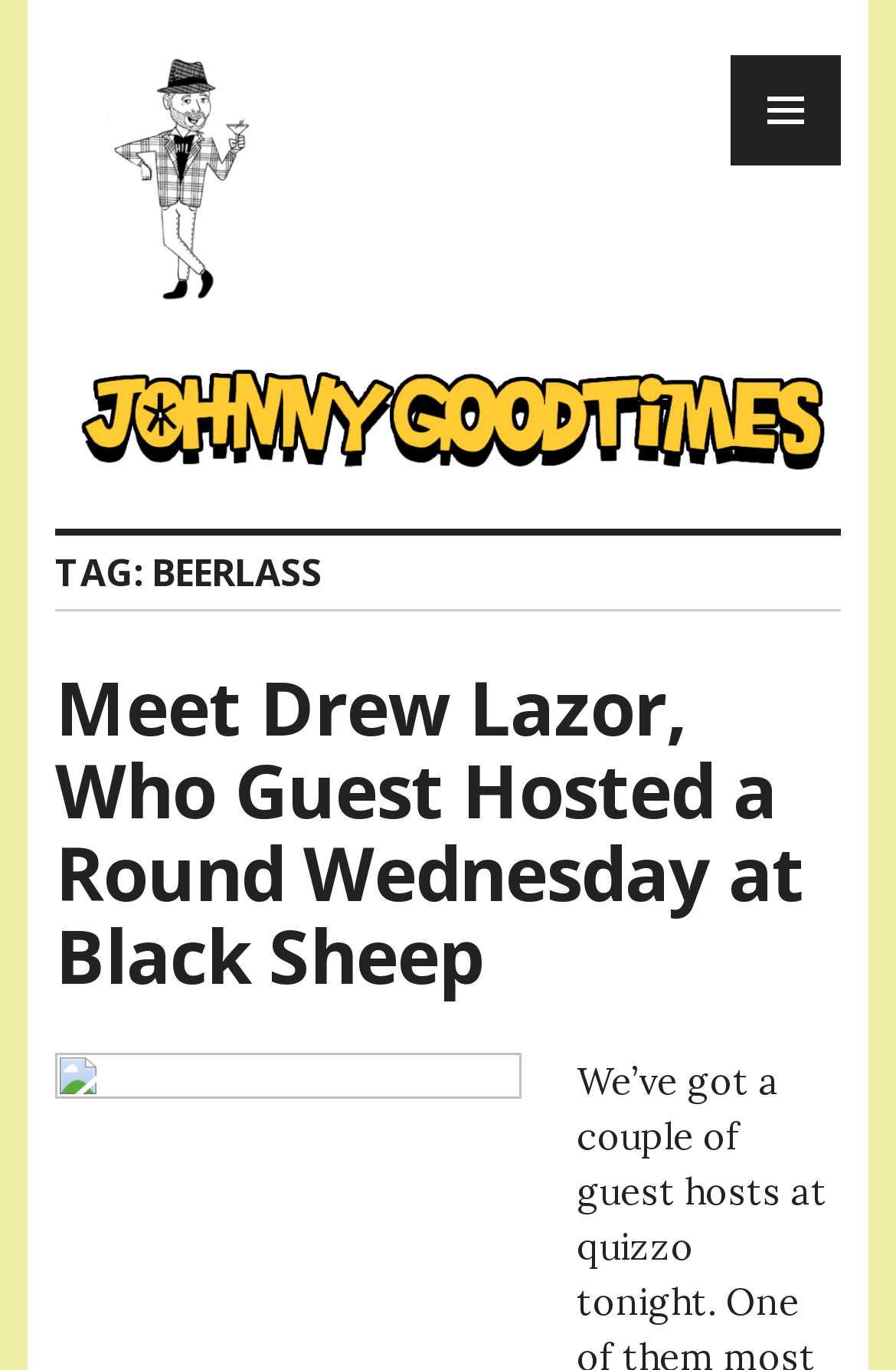What is the name of the person who guest hosted a round?
Please ensure your answer is as detailed and informative as possible.

I found the answer by looking at the heading element that says 'Meet Drew Lazor, Who Guest Hosted a Round Wednesday at Black Sheep'. This heading is a sub-element of another heading that says 'TAG: BEERLASS', which suggests that the webpage is about Beerlass, and the heading about Drew Lazor is a specific article or post.